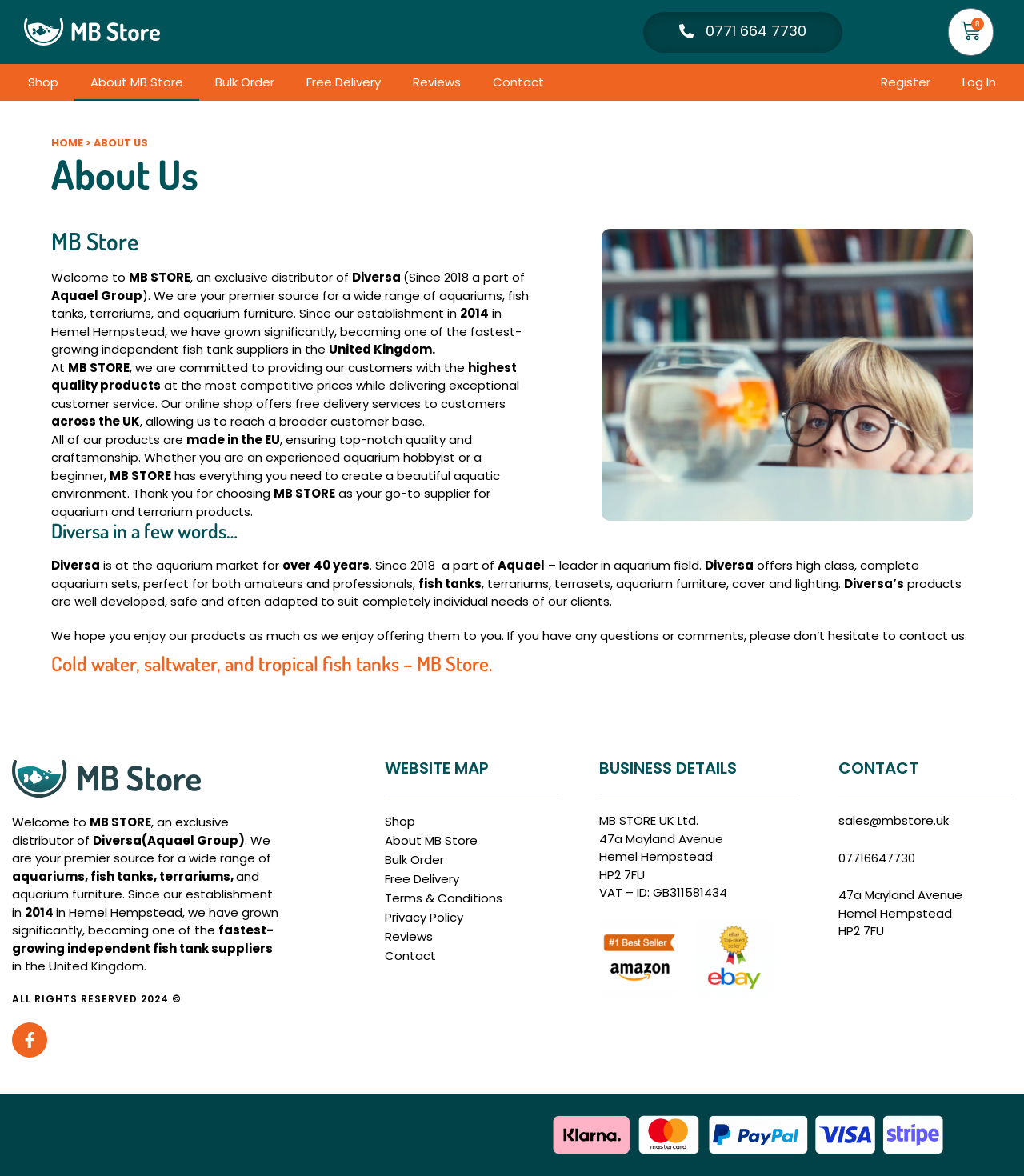Give a one-word or short-phrase answer to the following question: 
What is the name of the company that MB Store is a part of?

Aquael Group